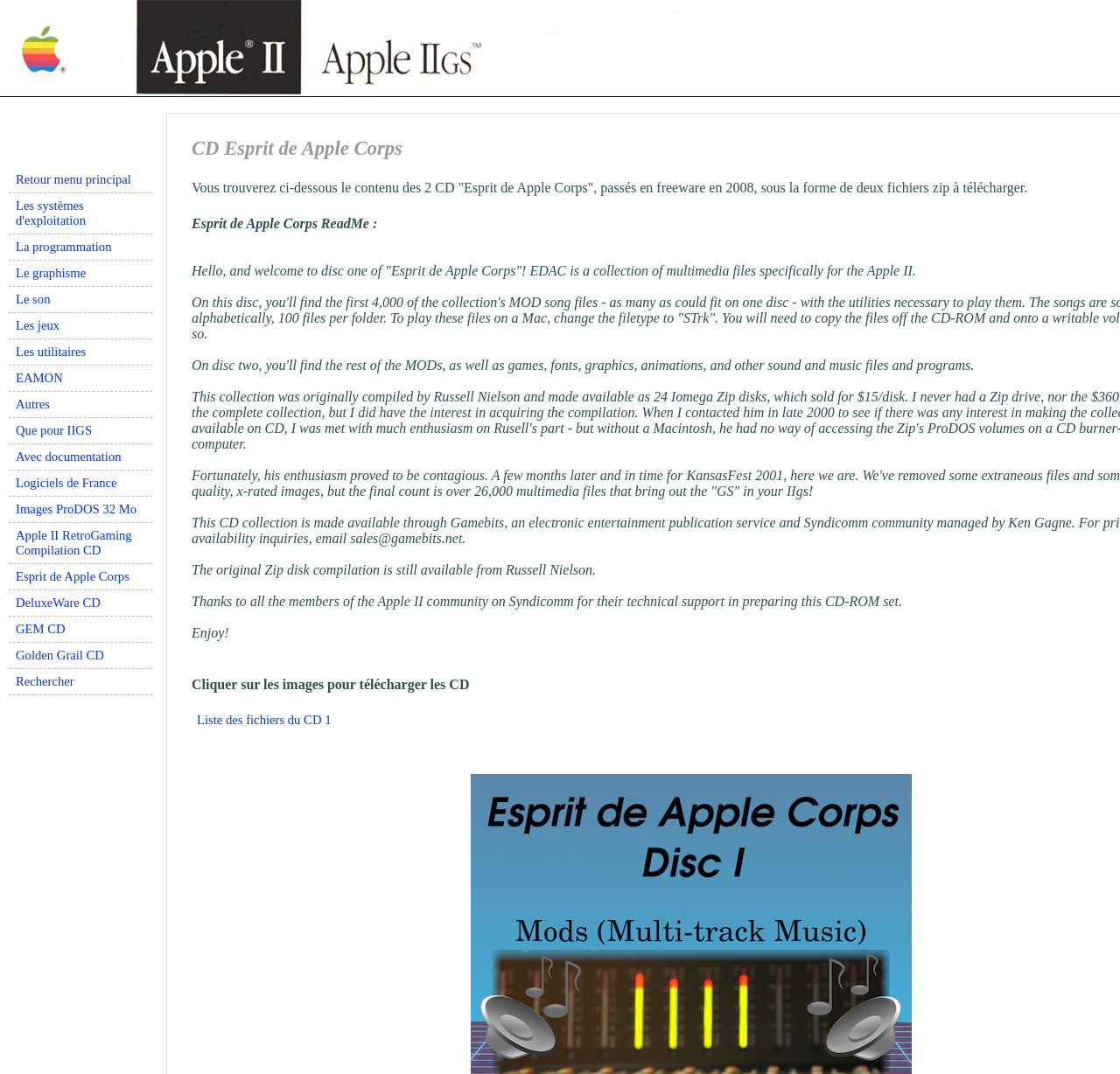Please provide the bounding box coordinates for the element that needs to be clicked to perform the instruction: "View the Harp-L list archive". The coordinates must consist of four float numbers between 0 and 1, formatted as [left, top, right, bottom].

None